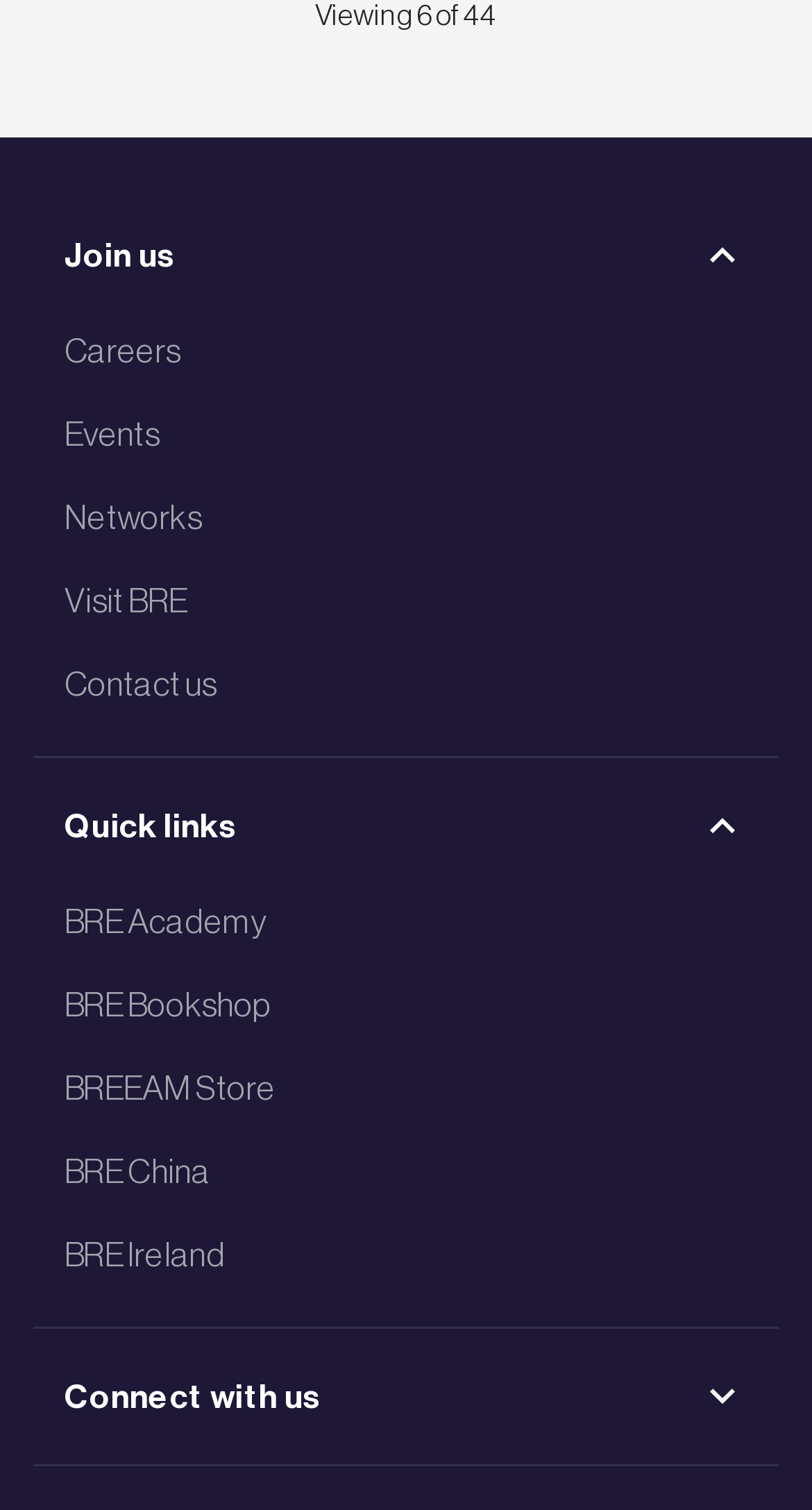Highlight the bounding box coordinates of the element that should be clicked to carry out the following instruction: "Click on Careers". The coordinates must be given as four float numbers ranging from 0 to 1, i.e., [left, top, right, bottom].

[0.079, 0.215, 0.921, 0.248]